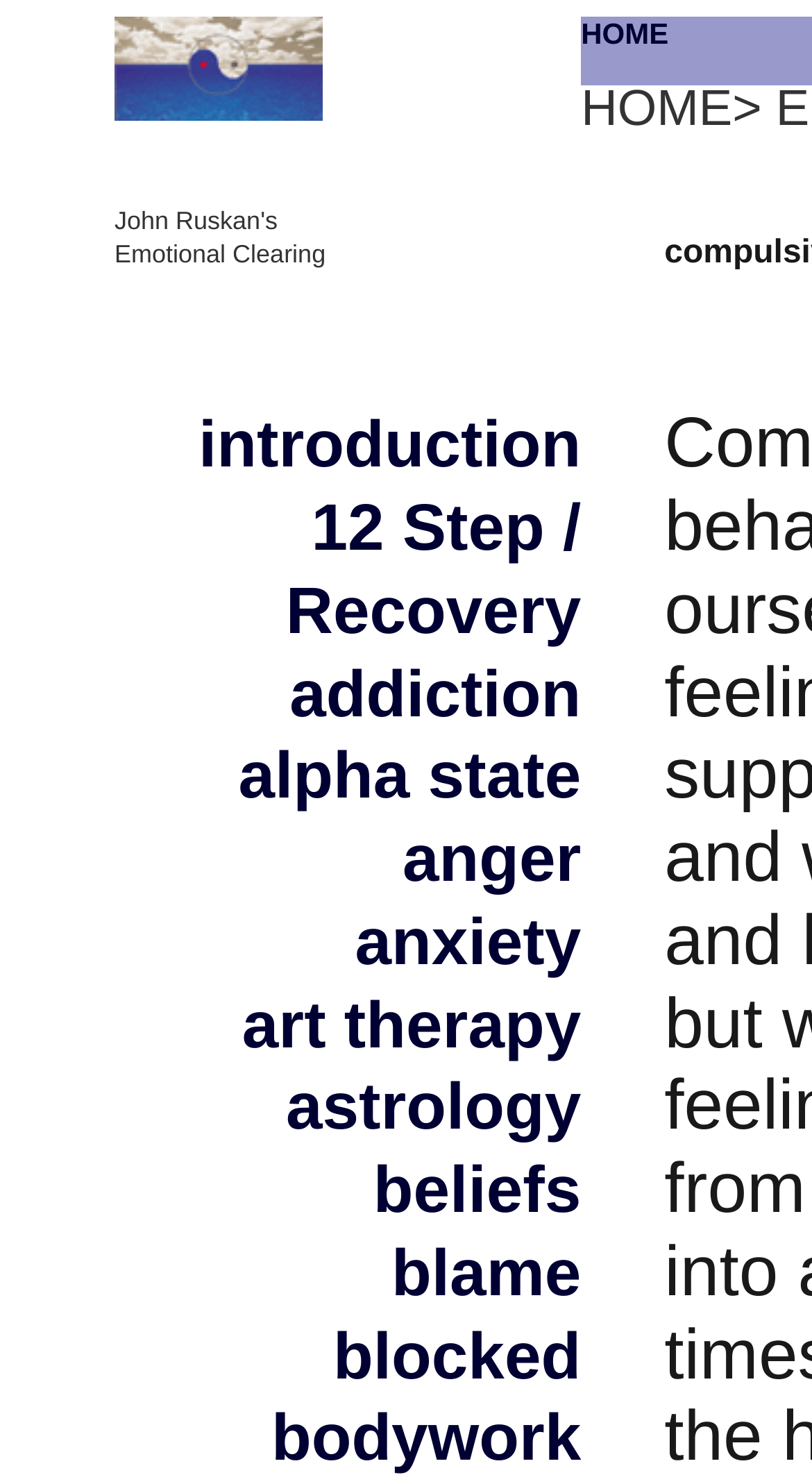Determine the coordinates of the bounding box that should be clicked to complete the instruction: "explore alpha state". The coordinates should be represented by four float numbers between 0 and 1: [left, top, right, bottom].

[0.294, 0.497, 0.716, 0.548]